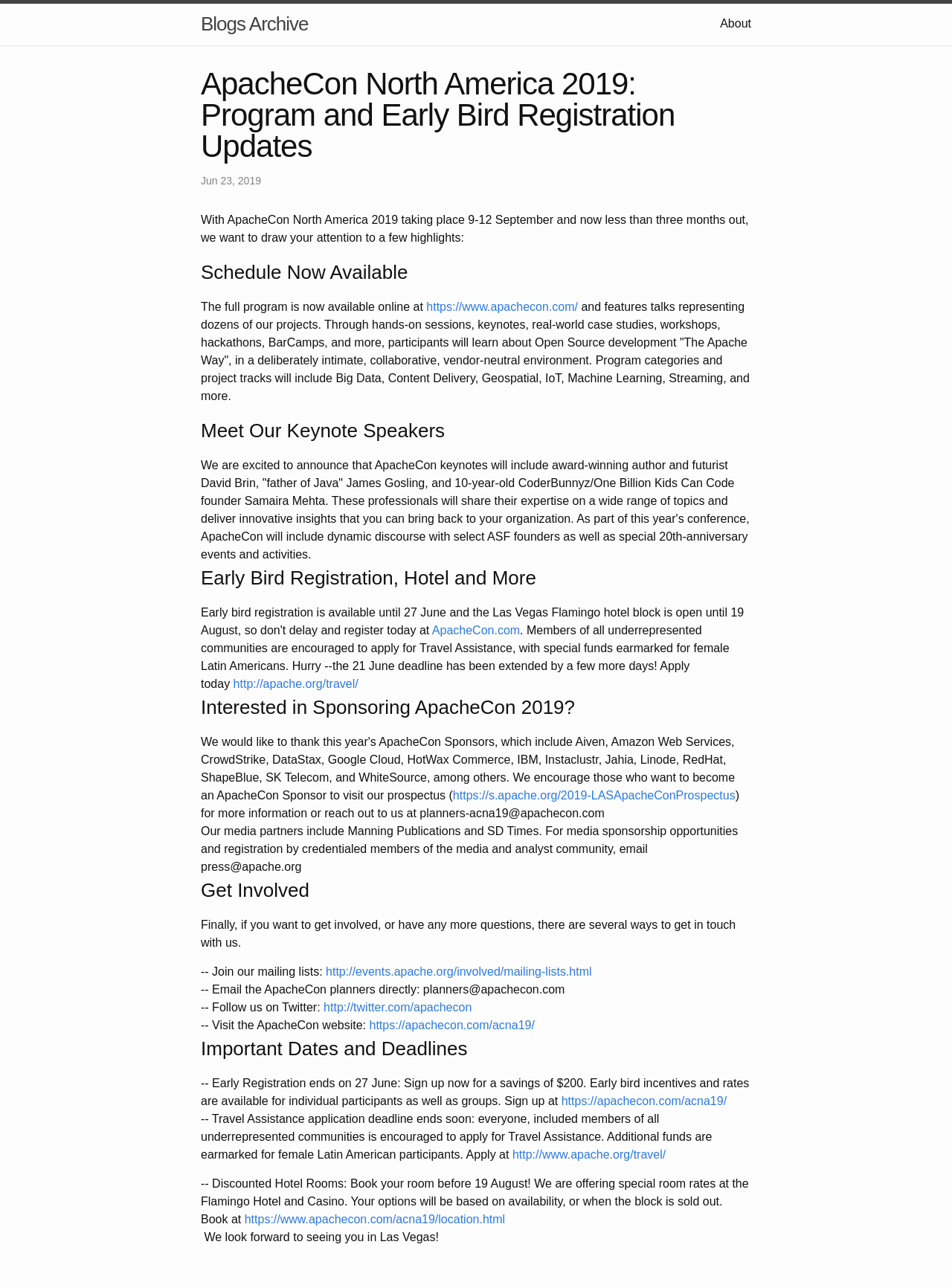Where can participants book discounted hotel rooms?
Refer to the image and provide a one-word or short phrase answer.

Flamingo Hotel and Casino